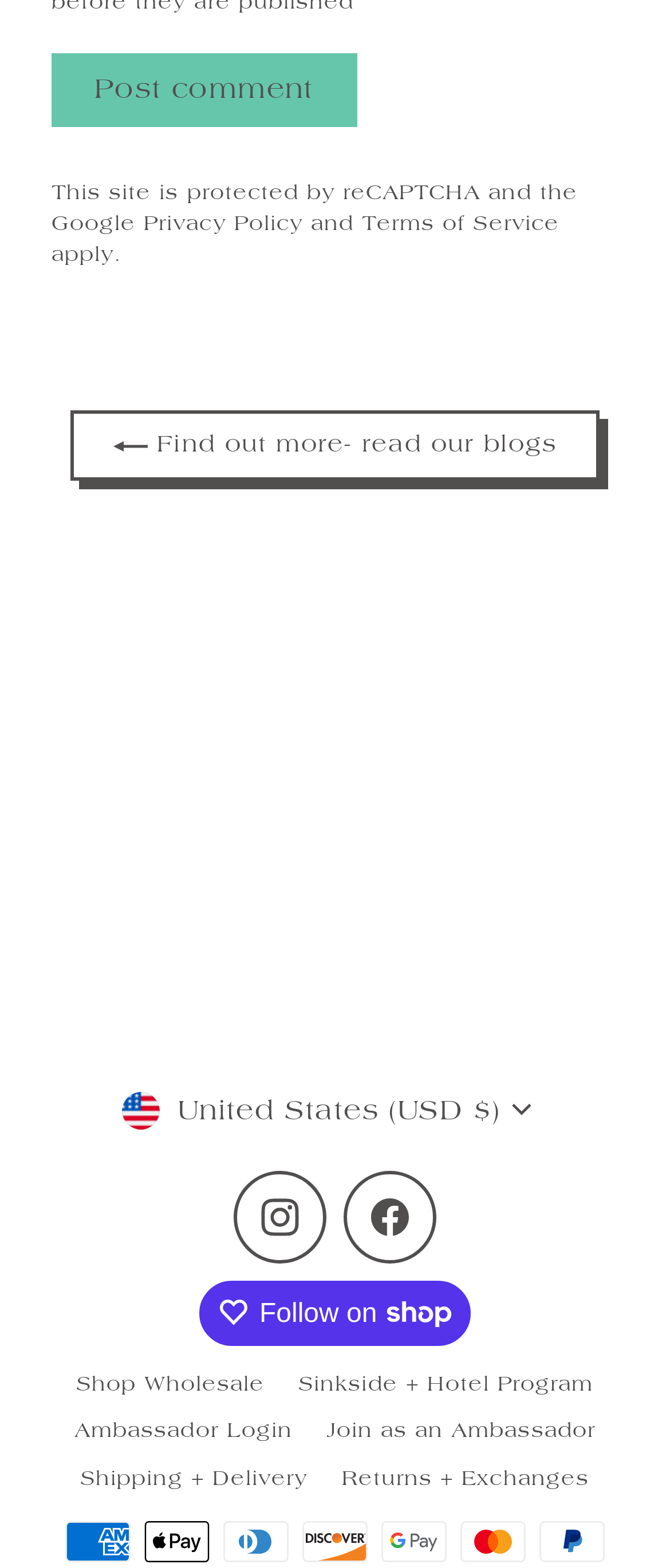Can you show the bounding box coordinates of the region to click on to complete the task described in the instruction: "Select United States (USD $) as currency"?

[0.182, 0.685, 0.818, 0.73]